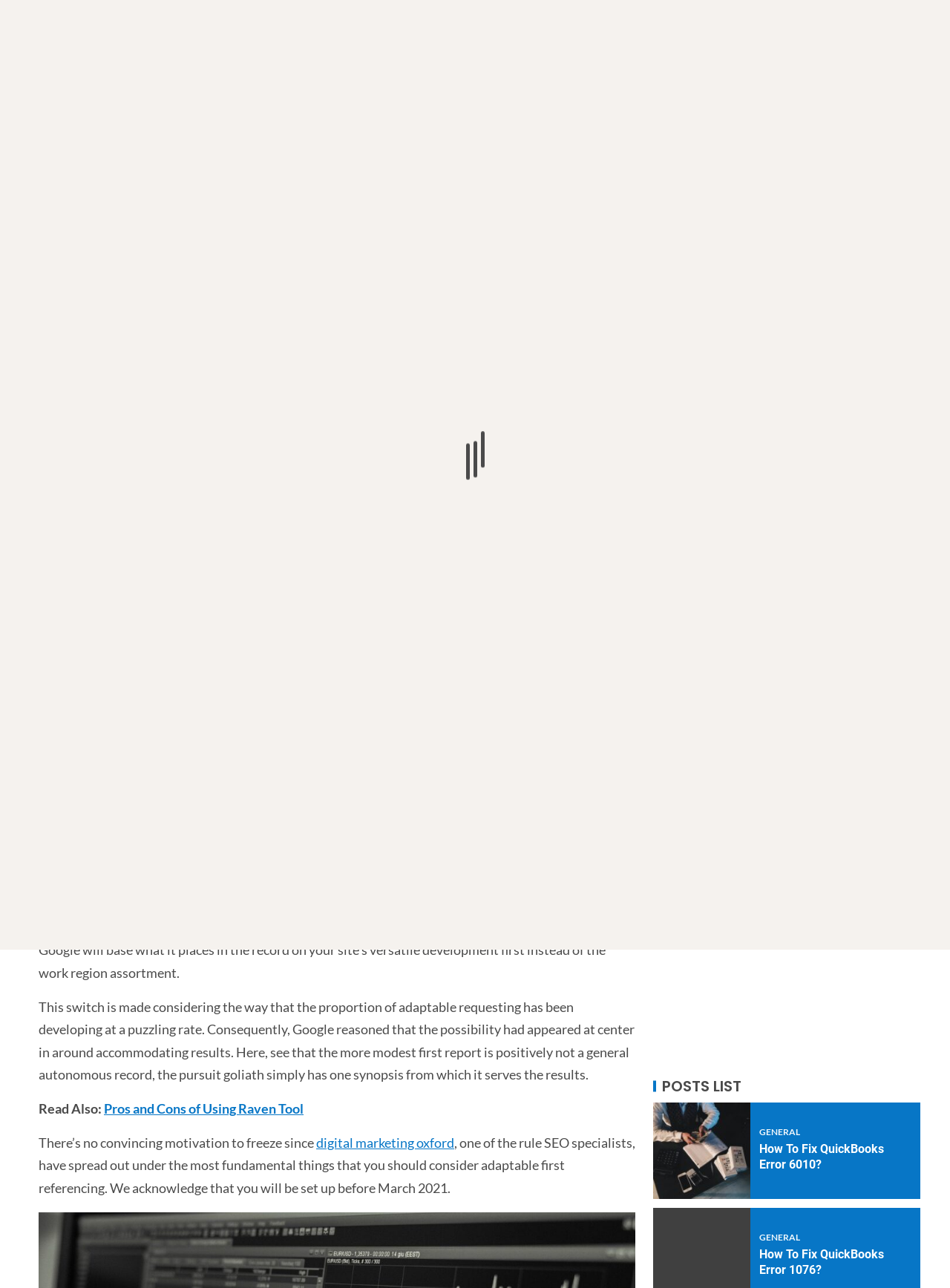Who is the author of the article? Based on the image, give a response in one word or a short phrase.

Kaylee Alexa